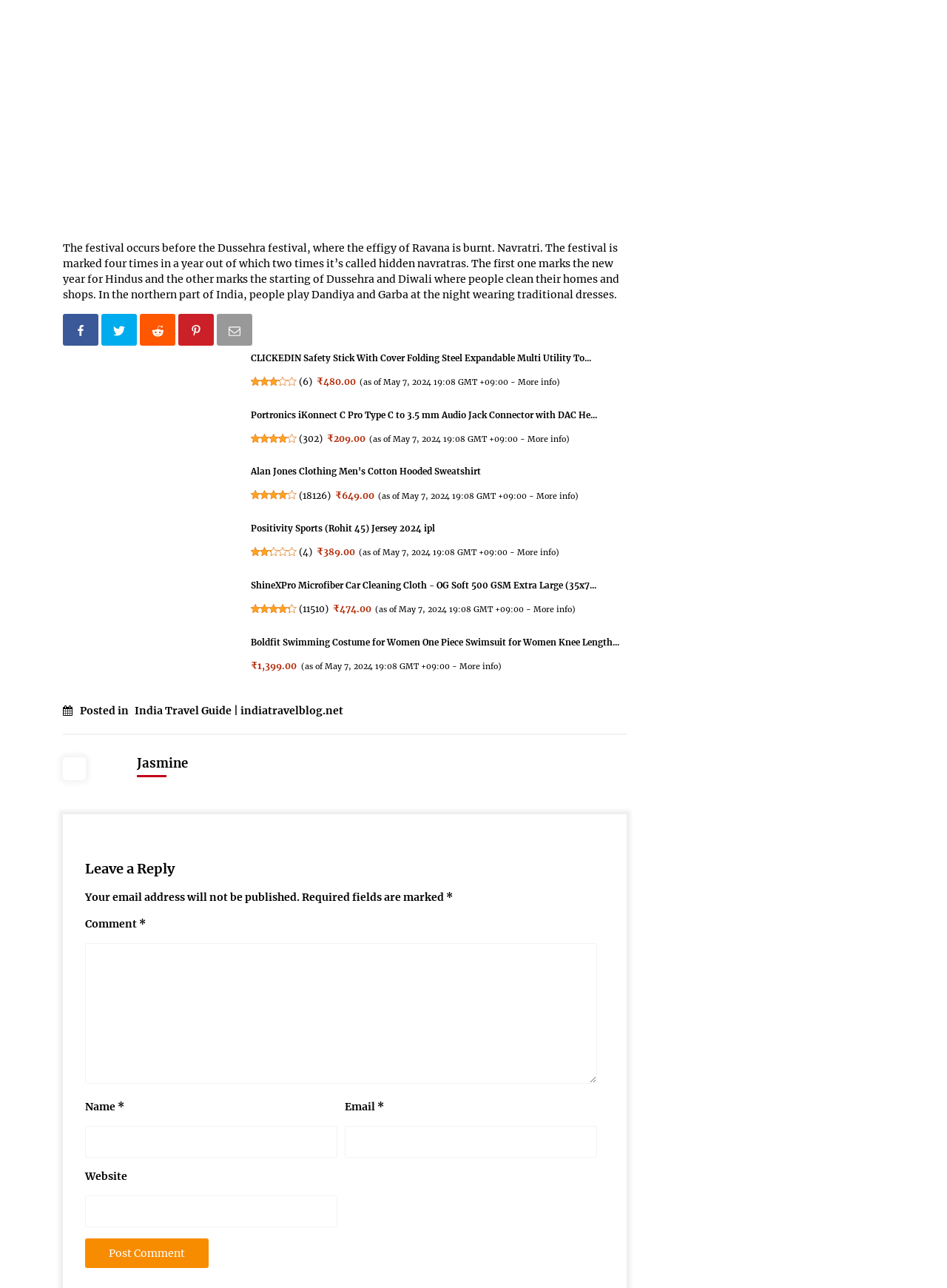Provide a short, one-word or phrase answer to the question below:
What is the rating of the Portronics iKonnect C Pro?

4.1 out of 5 stars